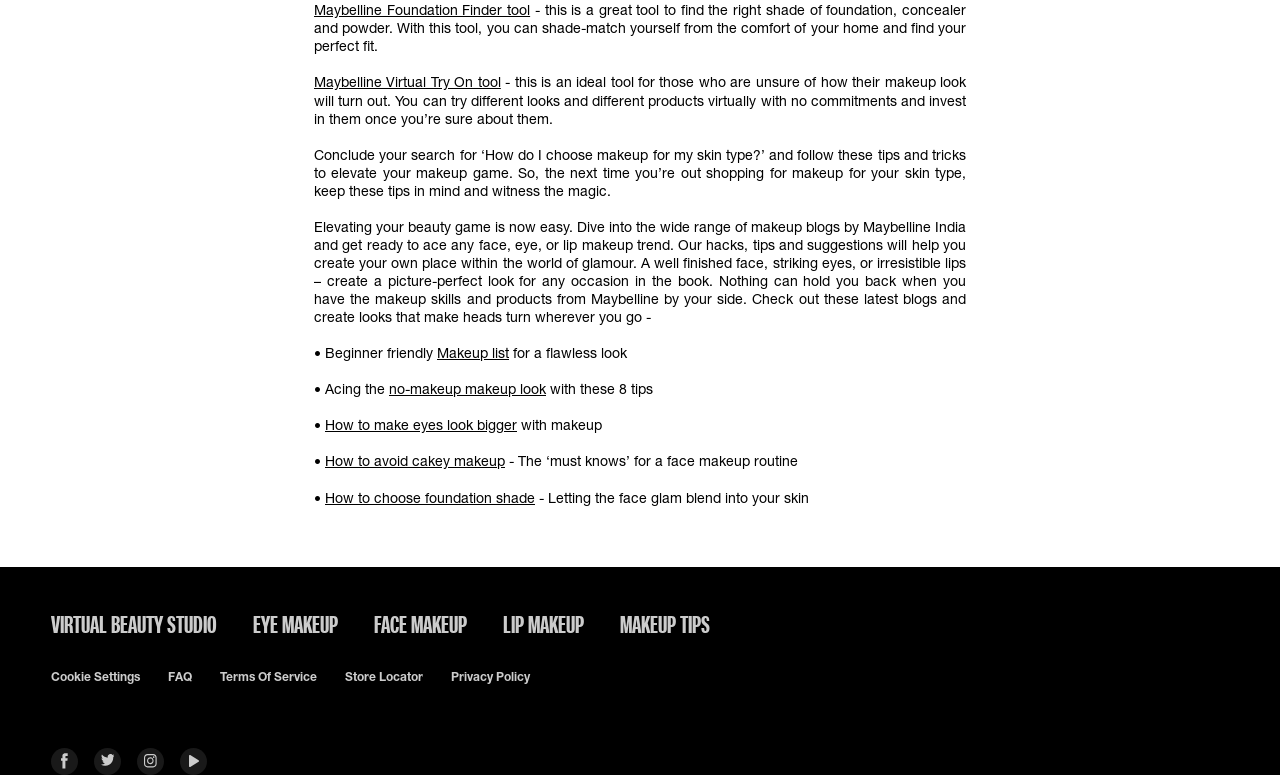Please find the bounding box coordinates of the section that needs to be clicked to achieve this instruction: "Try on different makeup looks virtually".

[0.245, 0.095, 0.391, 0.117]